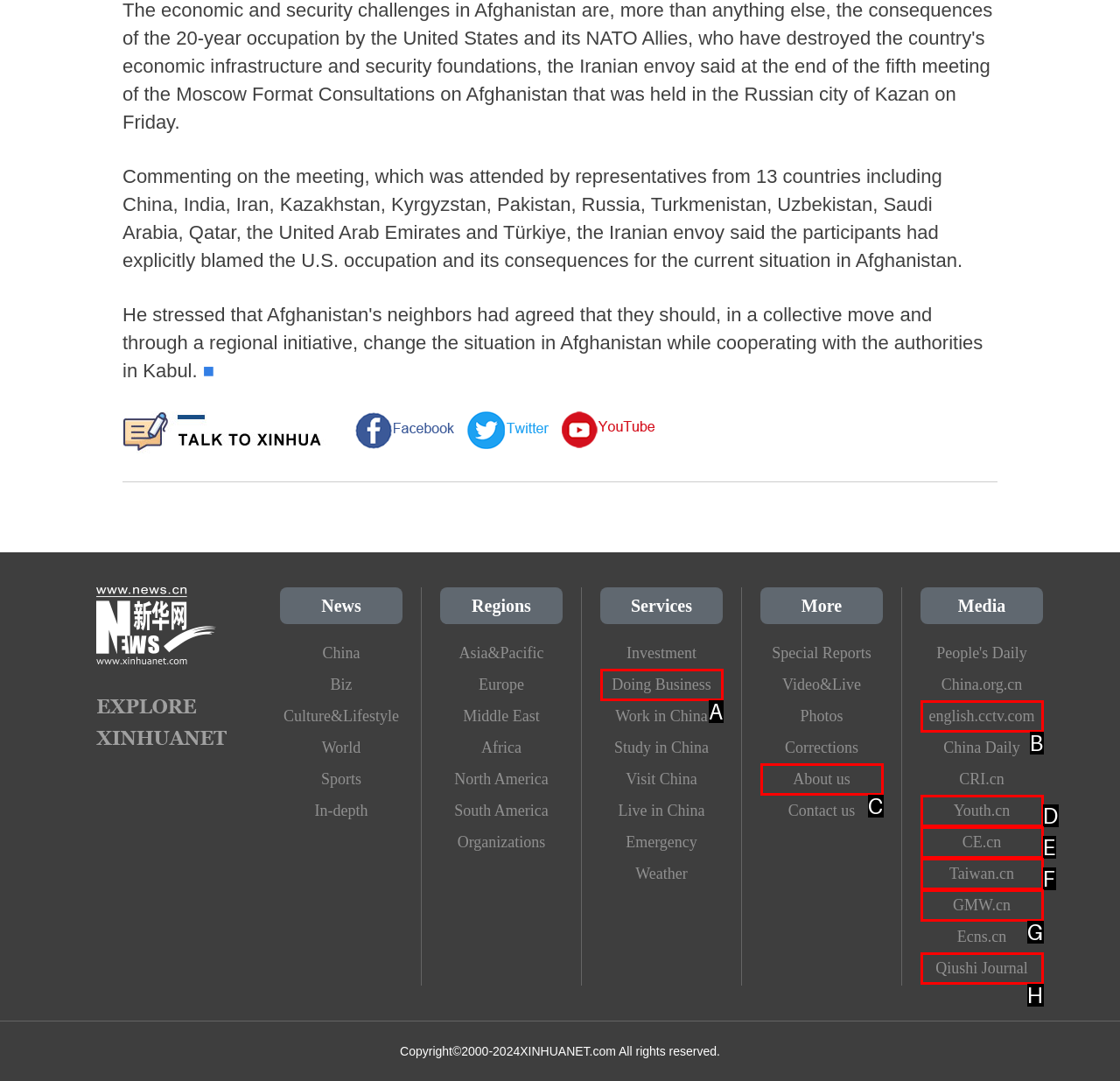Given the description: CE.cn, identify the HTML element that corresponds to it. Respond with the letter of the correct option.

E